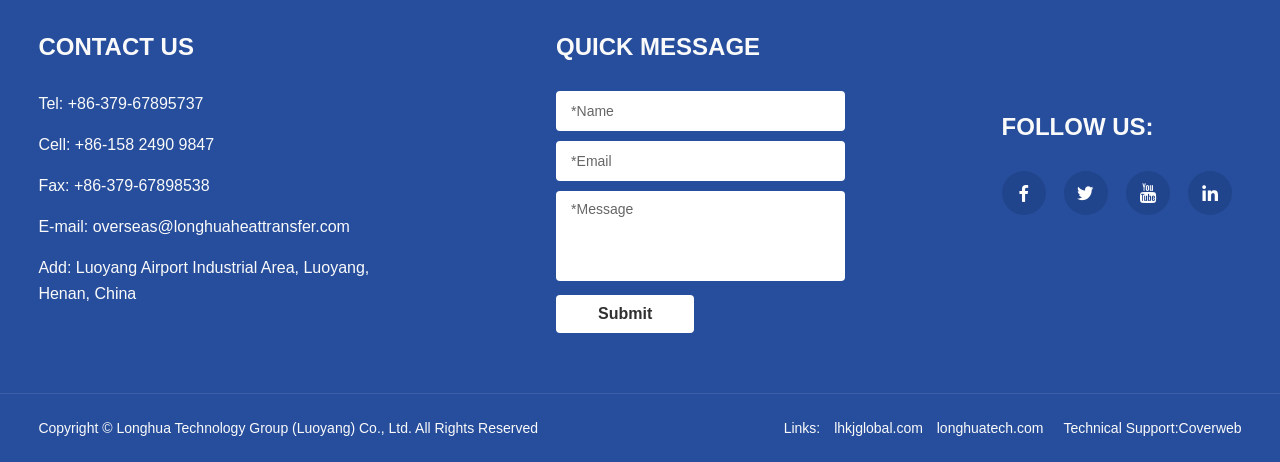Pinpoint the bounding box coordinates of the element to be clicked to execute the instruction: "Follow us on social media".

[0.782, 0.37, 0.817, 0.465]